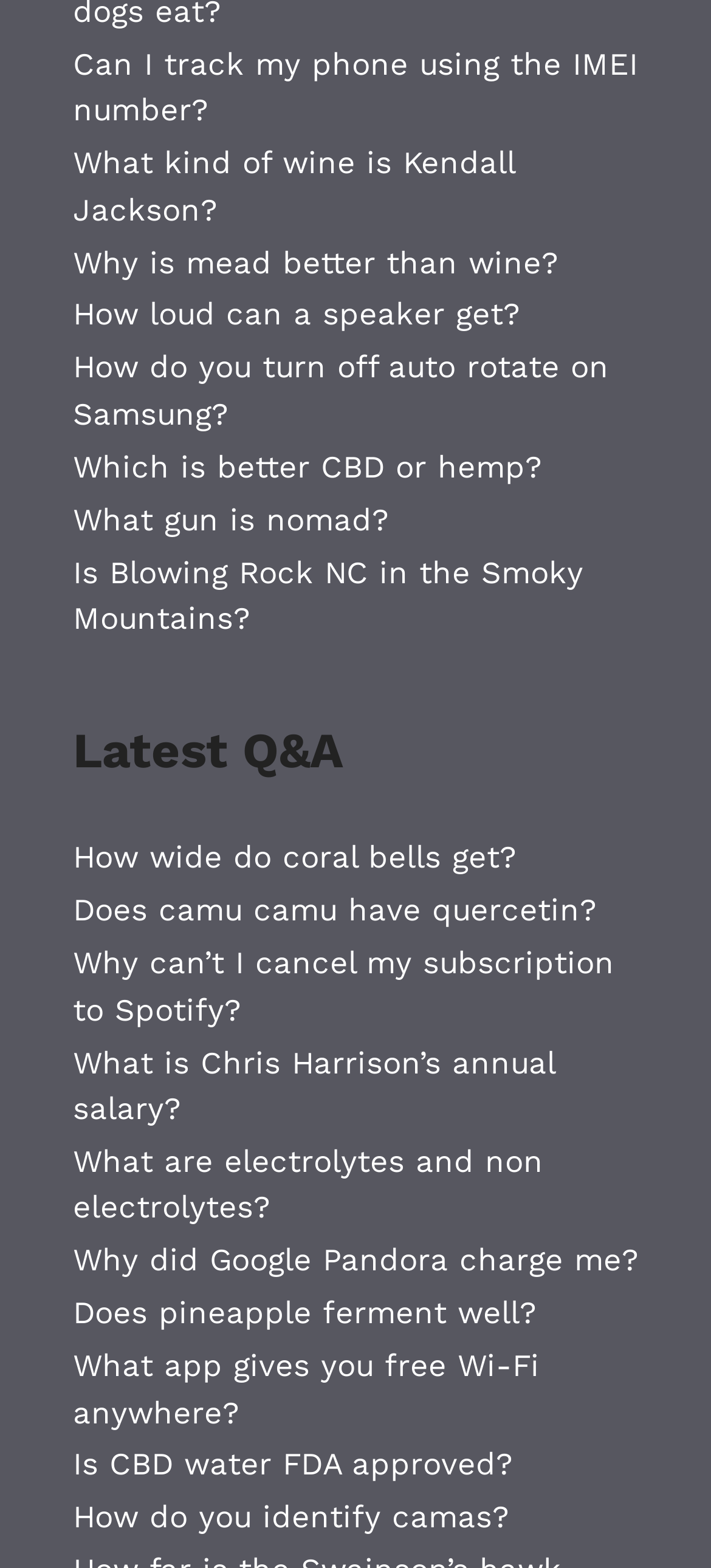What is the title of the section below the main articles?
From the image, respond using a single word or phrase.

Latest Q&A